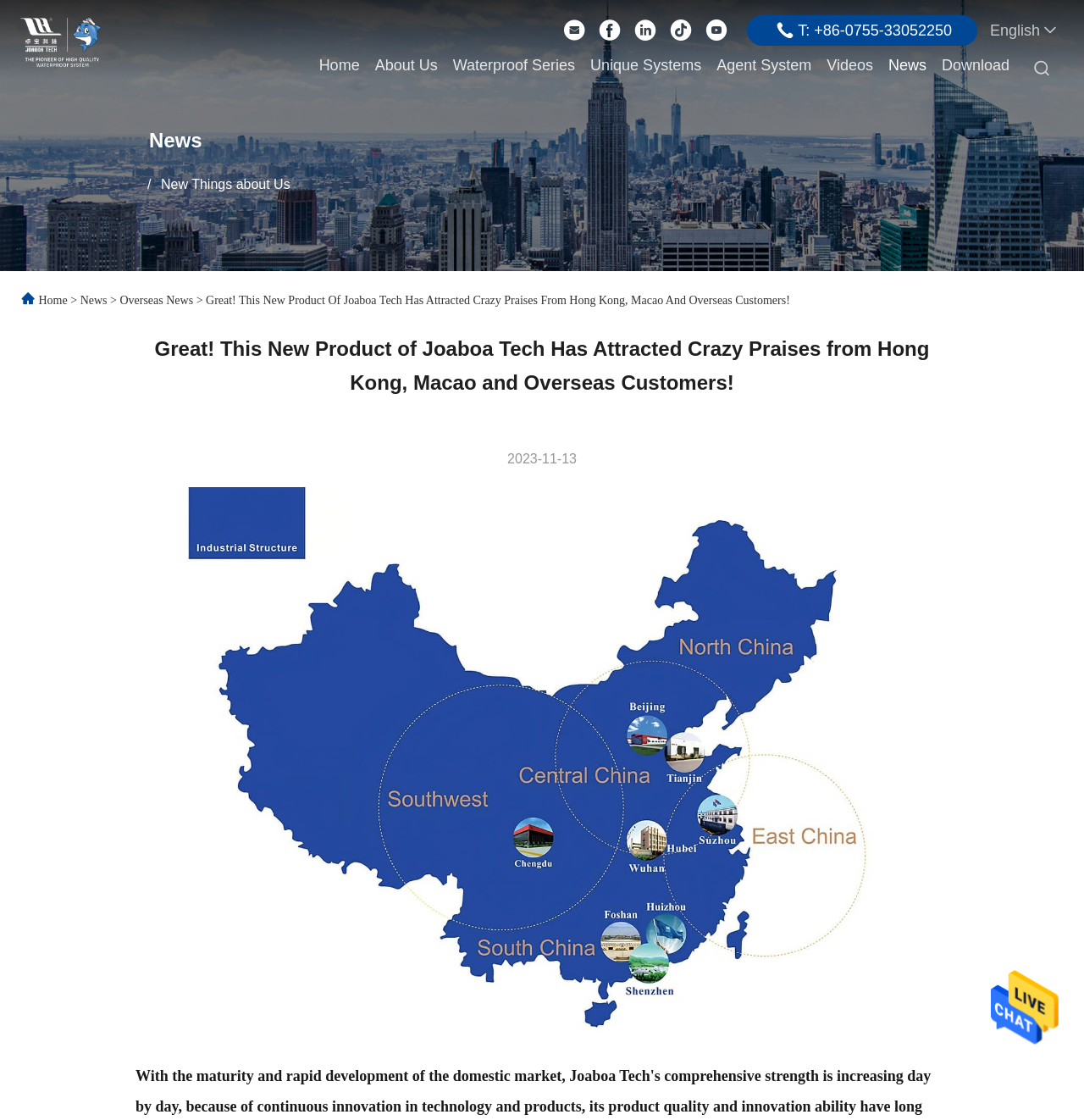What is the latest company news about?
Provide a short answer using one word or a brief phrase based on the image.

New Product of Joaboa Tech